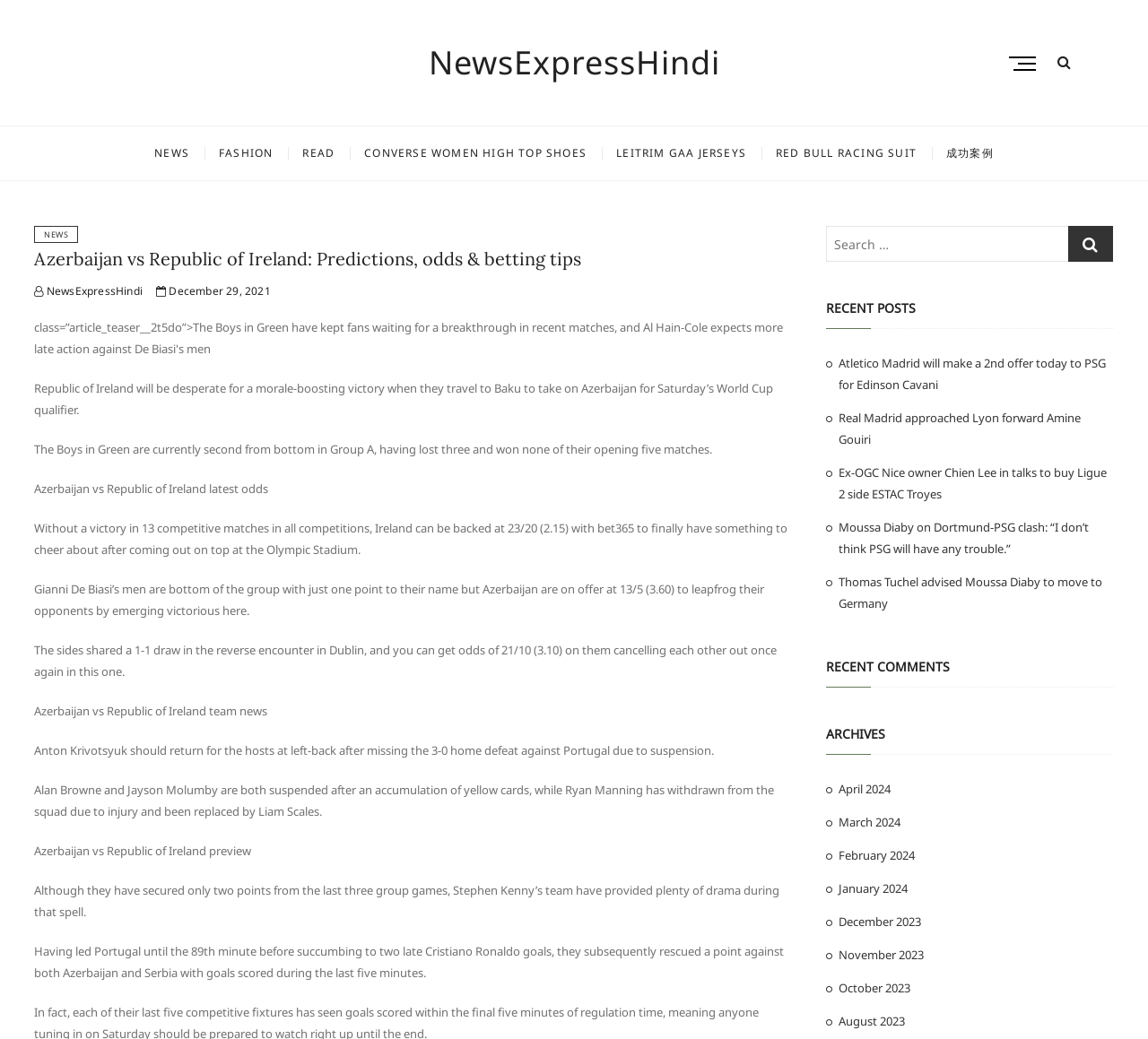What is the topic of the article?
Analyze the image and provide a thorough answer to the question.

I determined the topic of the article by reading the heading element with the text 'Azerbaijan vs Republic of Ireland: Predictions, odds & betting tips'.